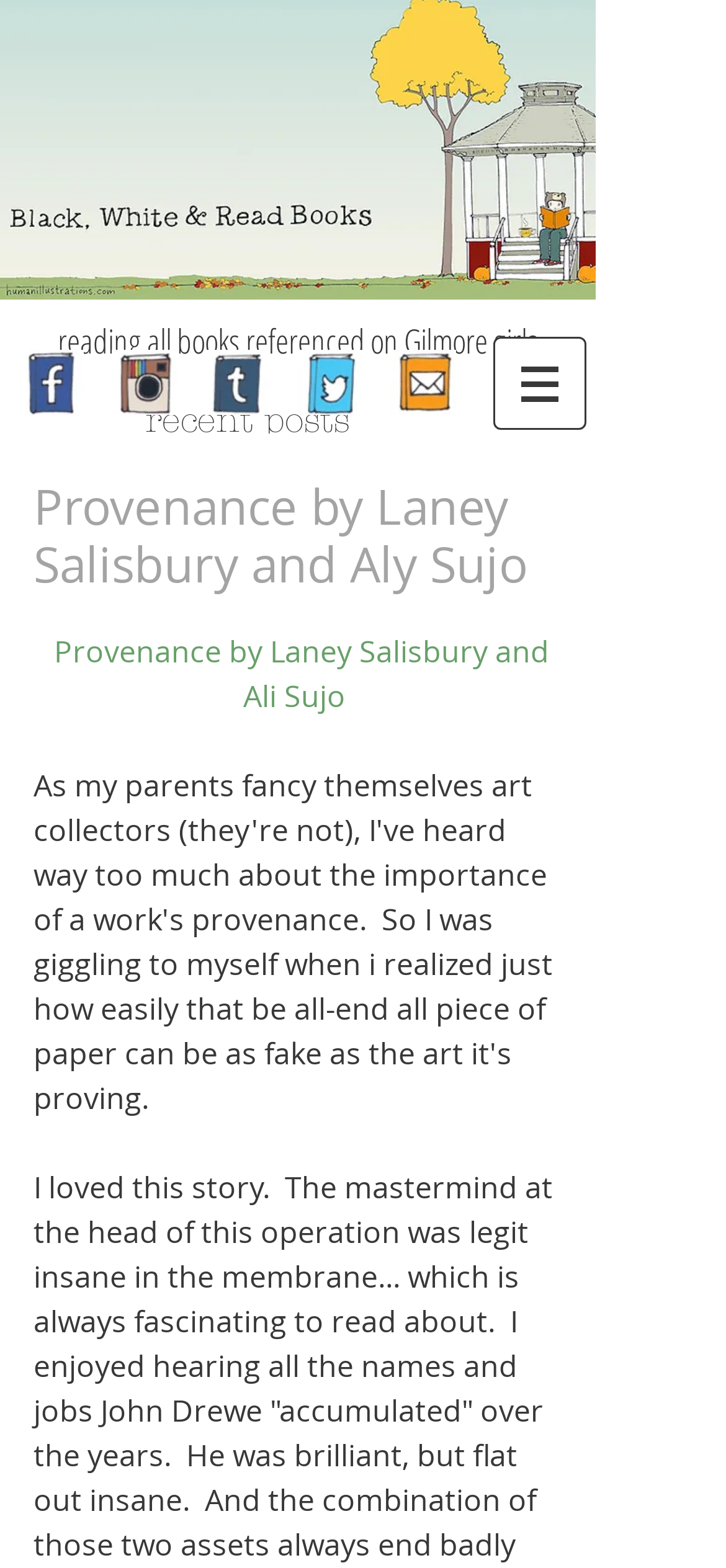Offer an in-depth caption of the entire webpage.

This webpage appears to be a personal blog or website, with a focus on reading and literature. At the top, there is a heading that reads "reading all books referenced on Gilmore girls", which suggests that the website may be dedicated to exploring books mentioned in the popular TV show. 

Below this heading, there is a section labeled "recent posts", which implies that the website features a blog or articles. To the left of this section, there is a social bar with links to various social media platforms, including Facebook, Instagram, Tumblr, Twitter, and email. Each of these links is accompanied by a small icon or image.

Further down, there is a heading that repeats the title "Provenance by Laney Salisbury and Aly Sujo", which may be the title of the website or a specific article. Below this, there is a link to the same title, which may be a navigation link or a call to action.

On the right side of the page, there is a navigation menu labeled "Site", which contains a button that can be expanded to reveal more options. This button is accompanied by a small image.

Overall, the webpage appears to be a personal website or blog focused on reading and literature, with a clean and simple layout that makes it easy to navigate.